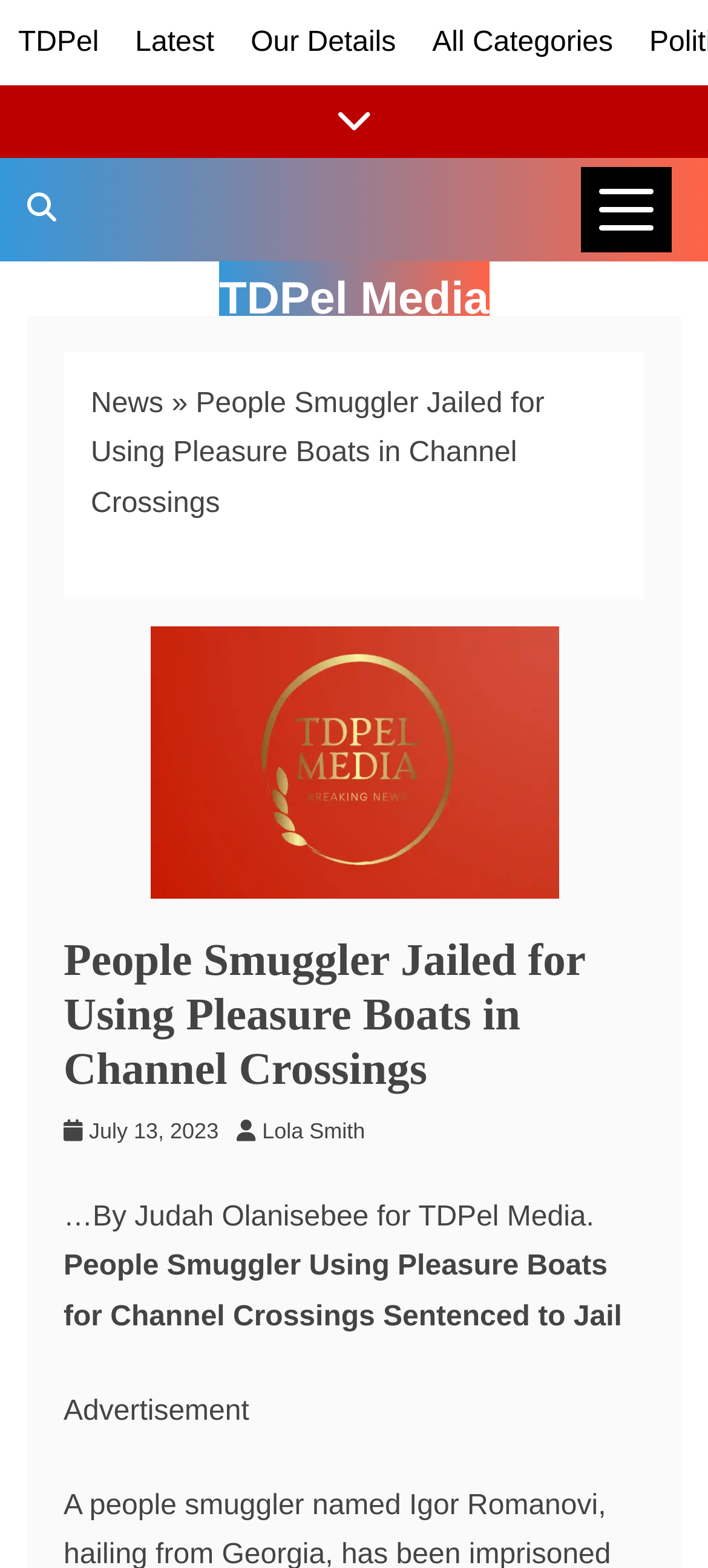Please specify the coordinates of the bounding box for the element that should be clicked to carry out this instruction: "Go to Lola Smith's page". The coordinates must be four float numbers between 0 and 1, formatted as [left, top, right, bottom].

[0.37, 0.713, 0.541, 0.729]